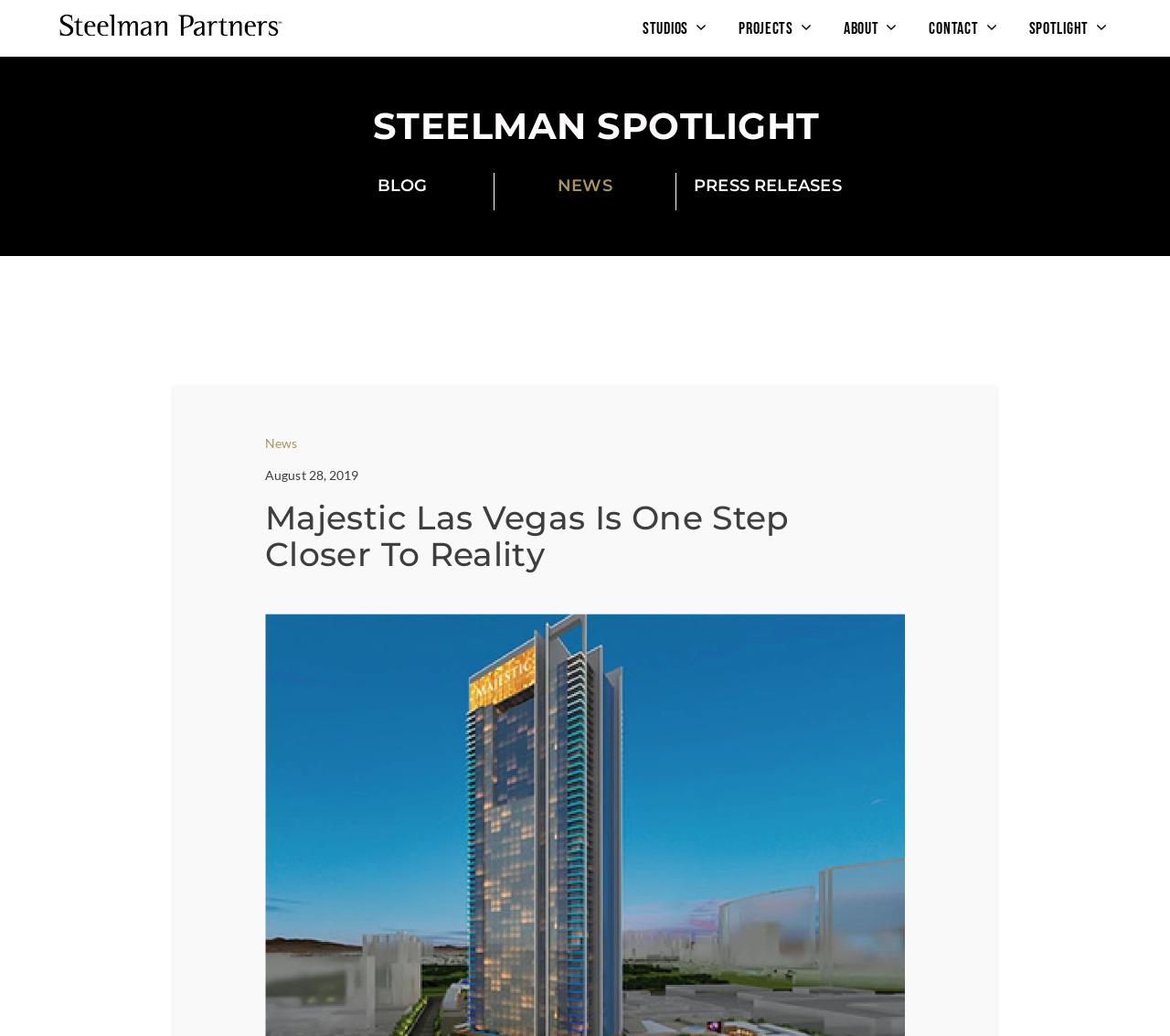Please determine the bounding box coordinates of the element to click on in order to accomplish the following task: "Read the blog". Ensure the coordinates are four float numbers ranging from 0 to 1, i.e., [left, top, right, bottom].

[0.323, 0.169, 0.365, 0.189]